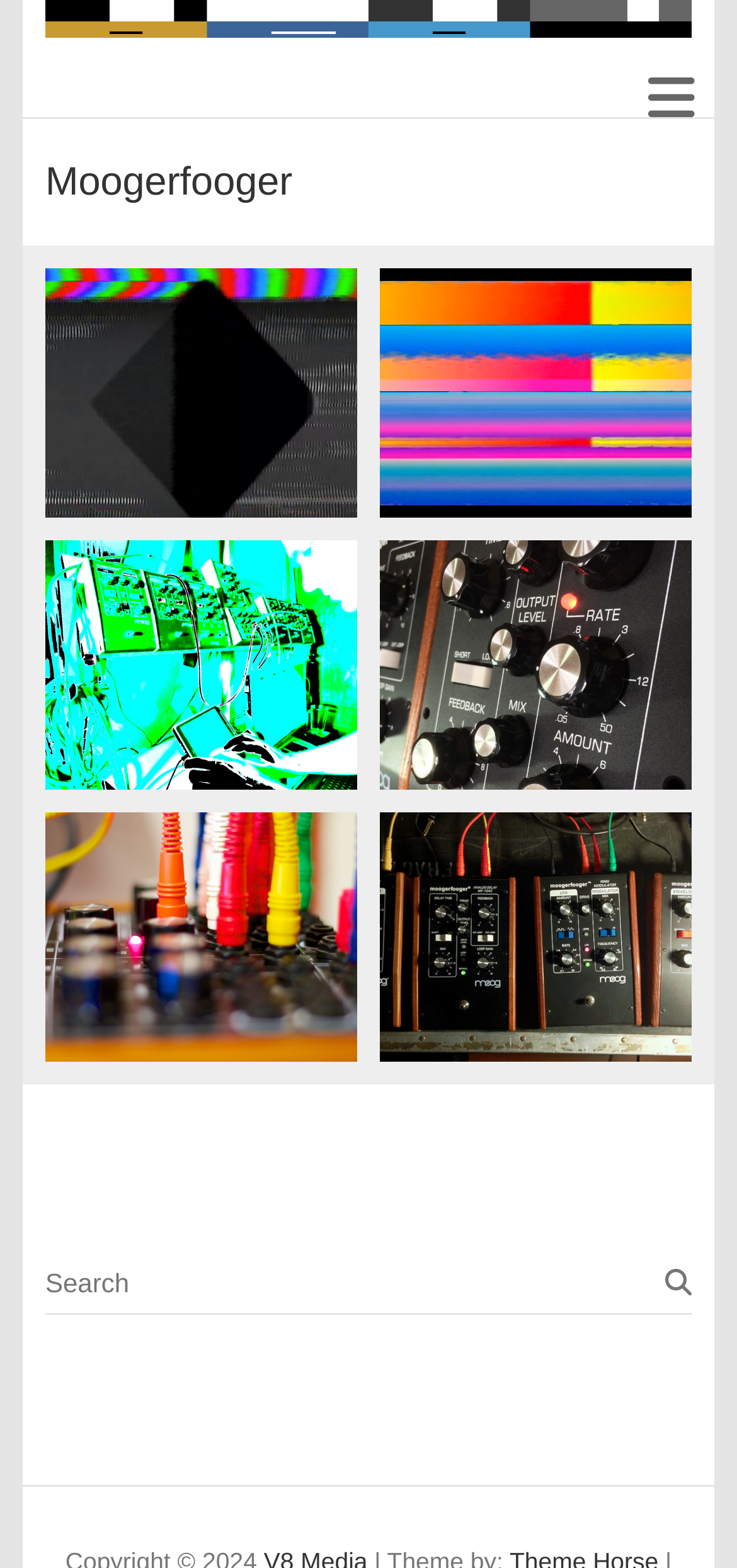Determine the bounding box for the HTML element described here: "parent_node: Search name="s" placeholder="Search"". The coordinates should be given as [left, top, right, bottom] with each number being a float between 0 and 1.

[0.062, 0.8, 0.938, 0.839]